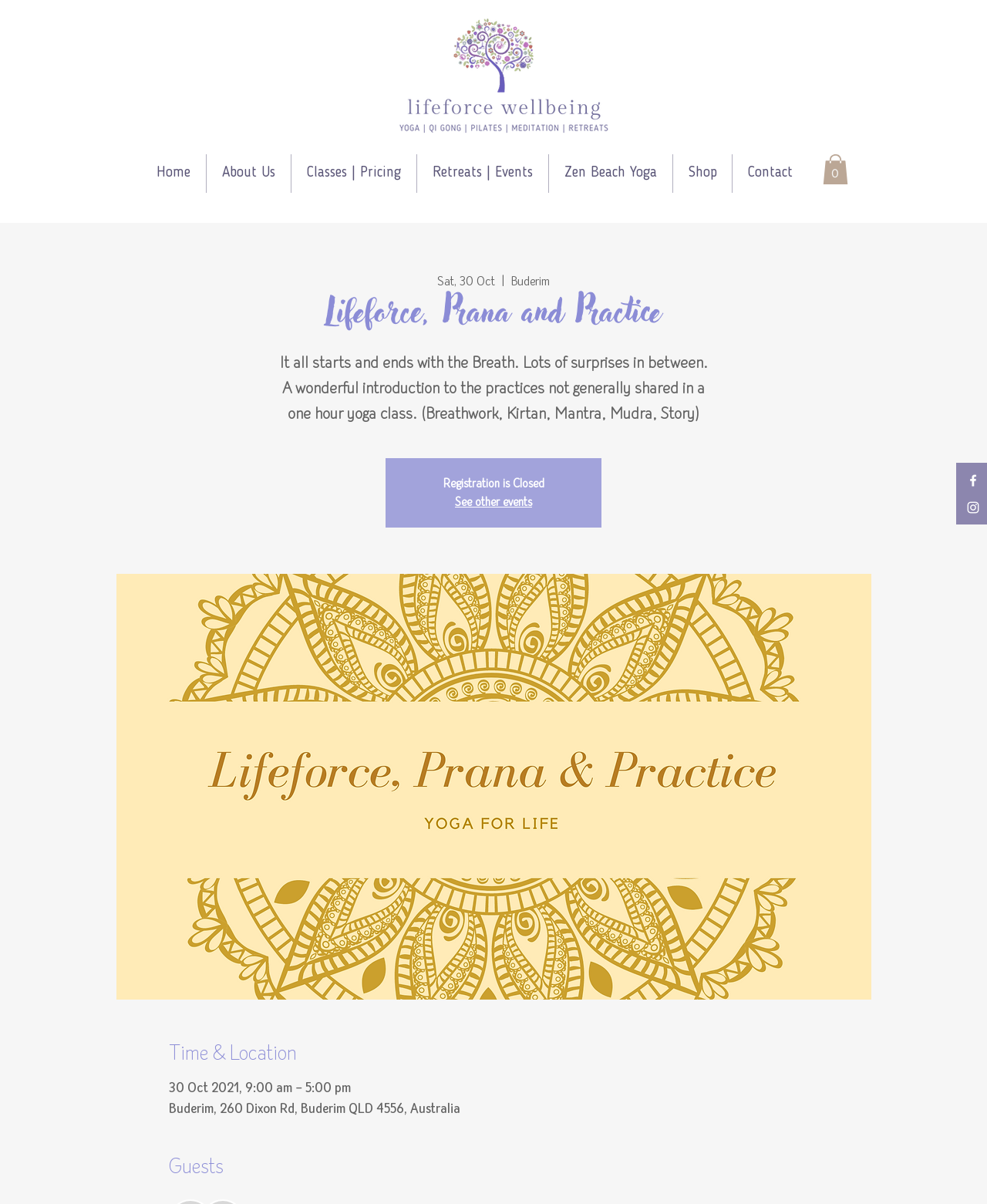Identify the bounding box coordinates of the area that should be clicked in order to complete the given instruction: "See other events". The bounding box coordinates should be four float numbers between 0 and 1, i.e., [left, top, right, bottom].

[0.461, 0.41, 0.539, 0.424]